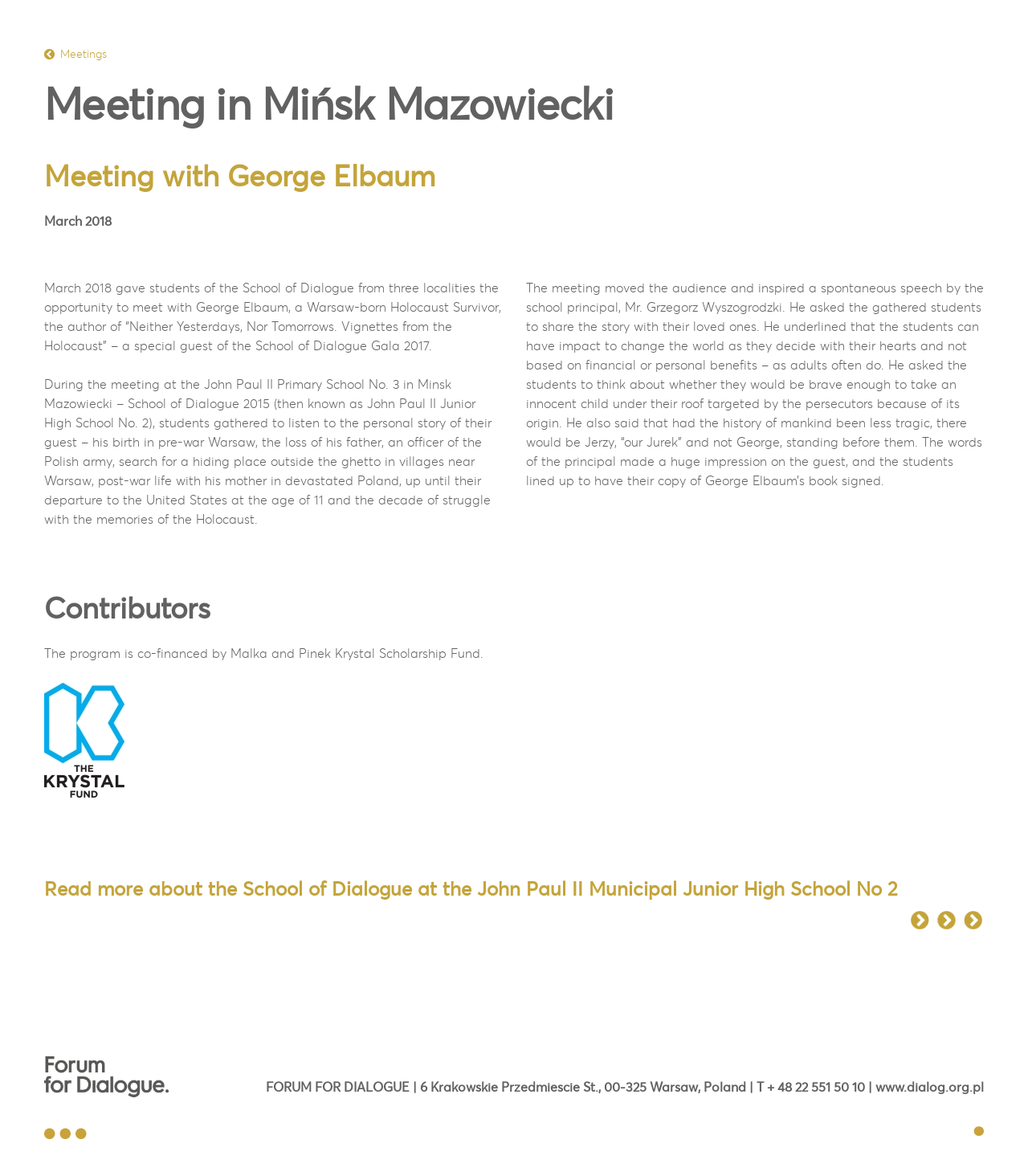Answer the question using only a single word or phrase: 
What is the name of the school principal who spoke during the meeting?

Mr. Grzegorz Wyszogrodzki